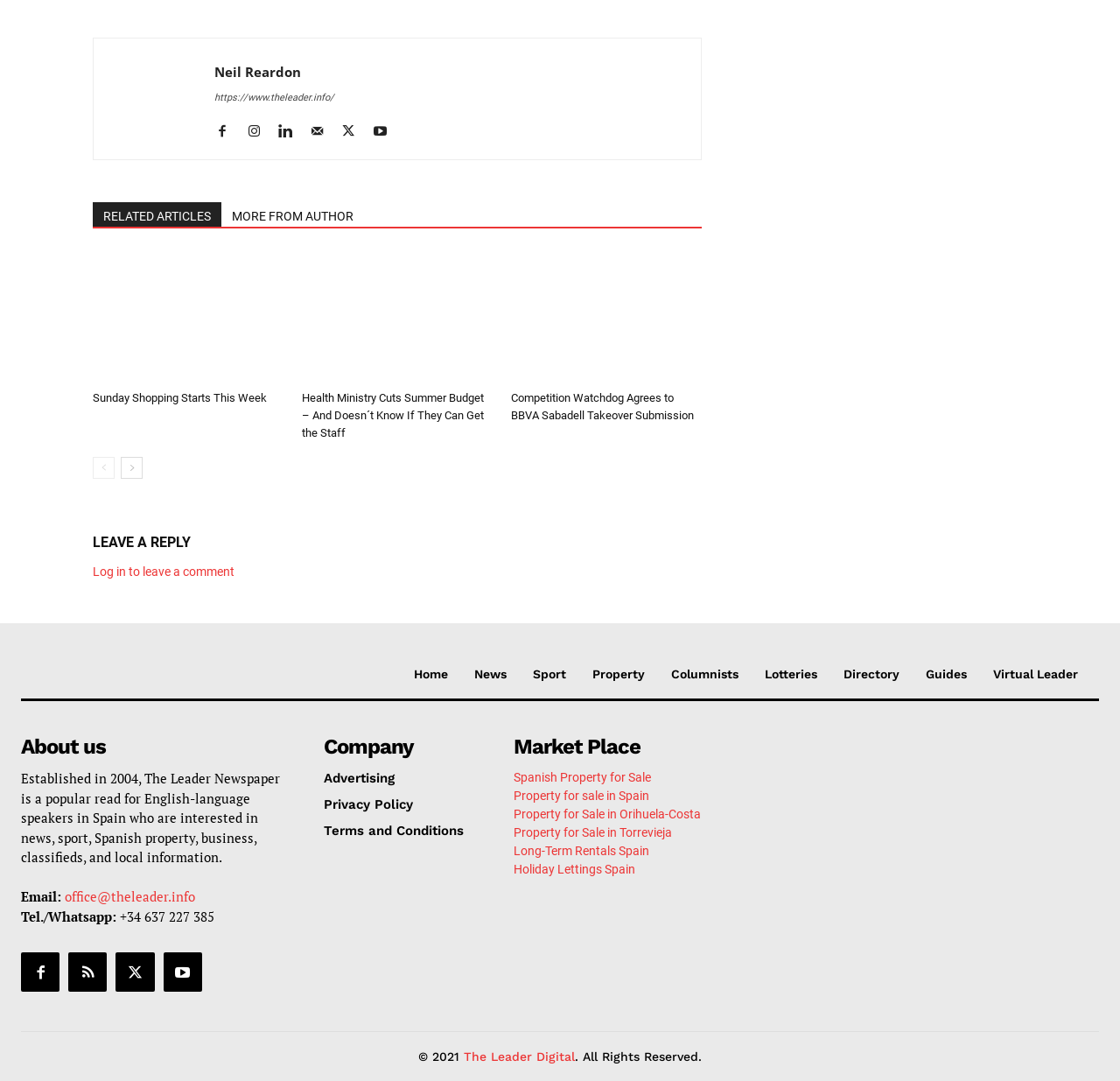Examine the screenshot and answer the question in as much detail as possible: What are the categories of news articles?

The categories of news articles are inferred from the headings and links on the webpage, which include 'Sunday Shopping Starts This Week', 'Health Ministry Cuts Summer Budget – And Doesn´t Know If They Can Get the Staff', and 'Competition Watchdog Agrees to BBVA Sabadell Takeover Submission'.